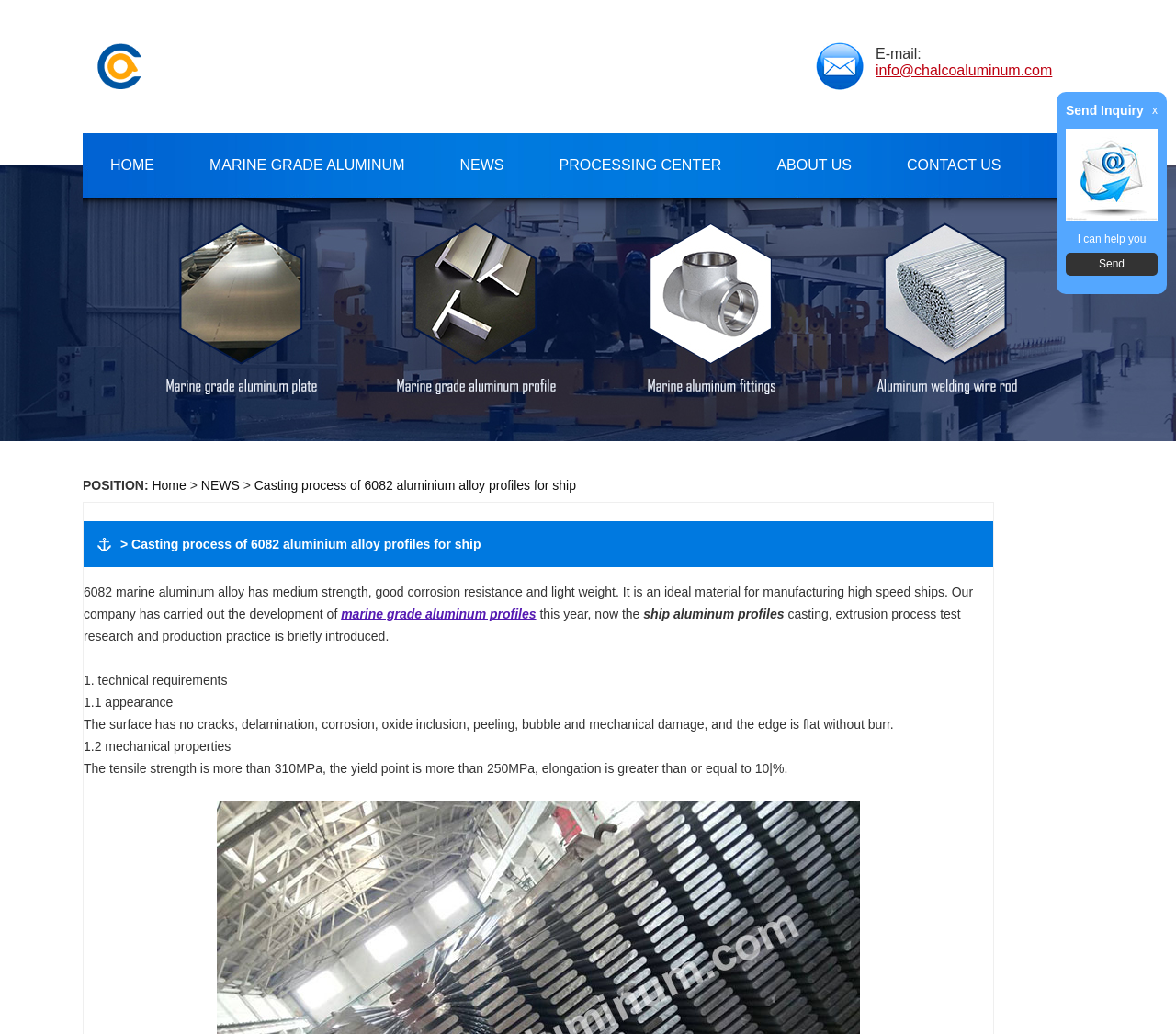Please give the bounding box coordinates of the area that should be clicked to fulfill the following instruction: "View 'NEWS'". The coordinates should be in the format of four float numbers from 0 to 1, i.e., [left, top, right, bottom].

[0.391, 0.152, 0.428, 0.167]